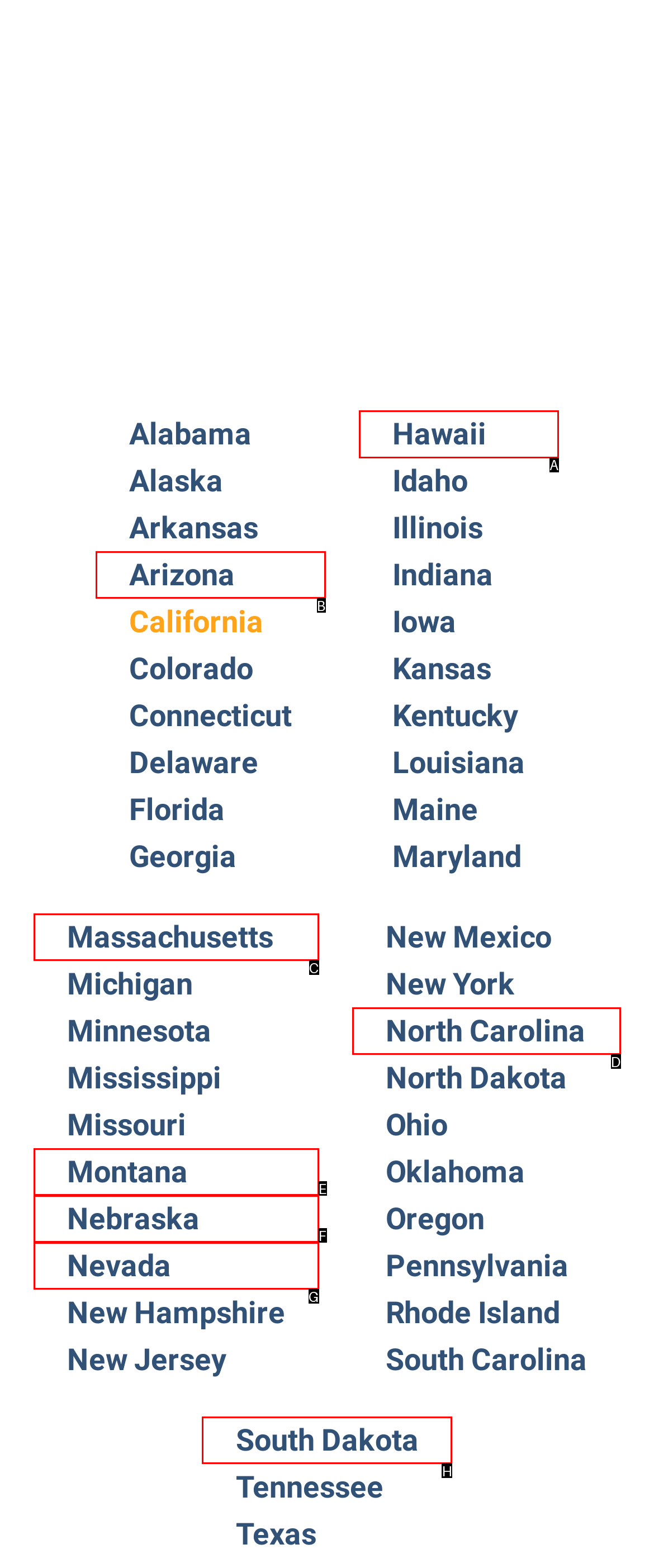Tell me which one HTML element I should click to complete this task: Explore Hawaii Answer with the option's letter from the given choices directly.

A